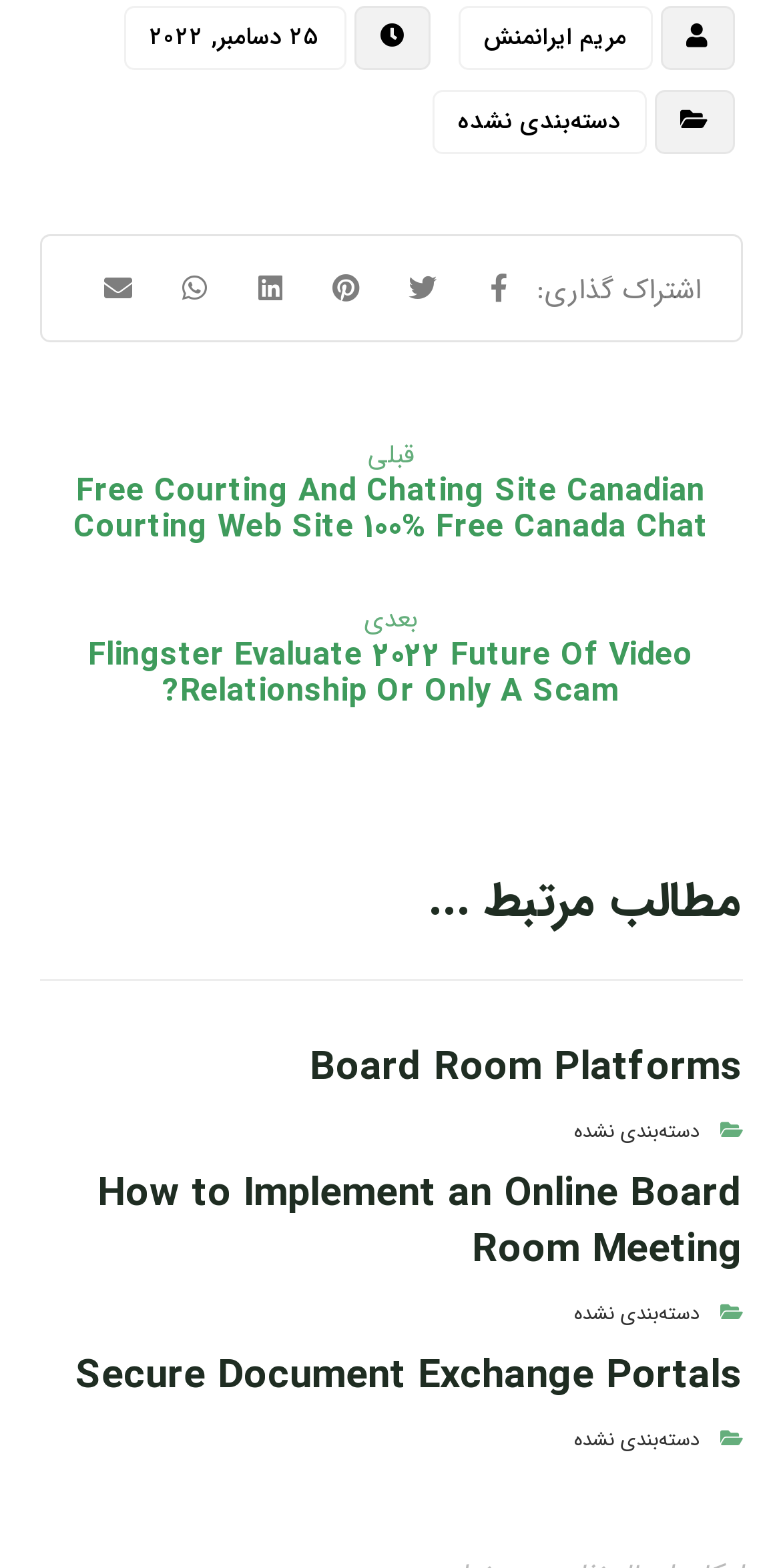Locate the bounding box of the UI element with the following description: "توئیتر".

[0.505, 0.166, 0.577, 0.202]